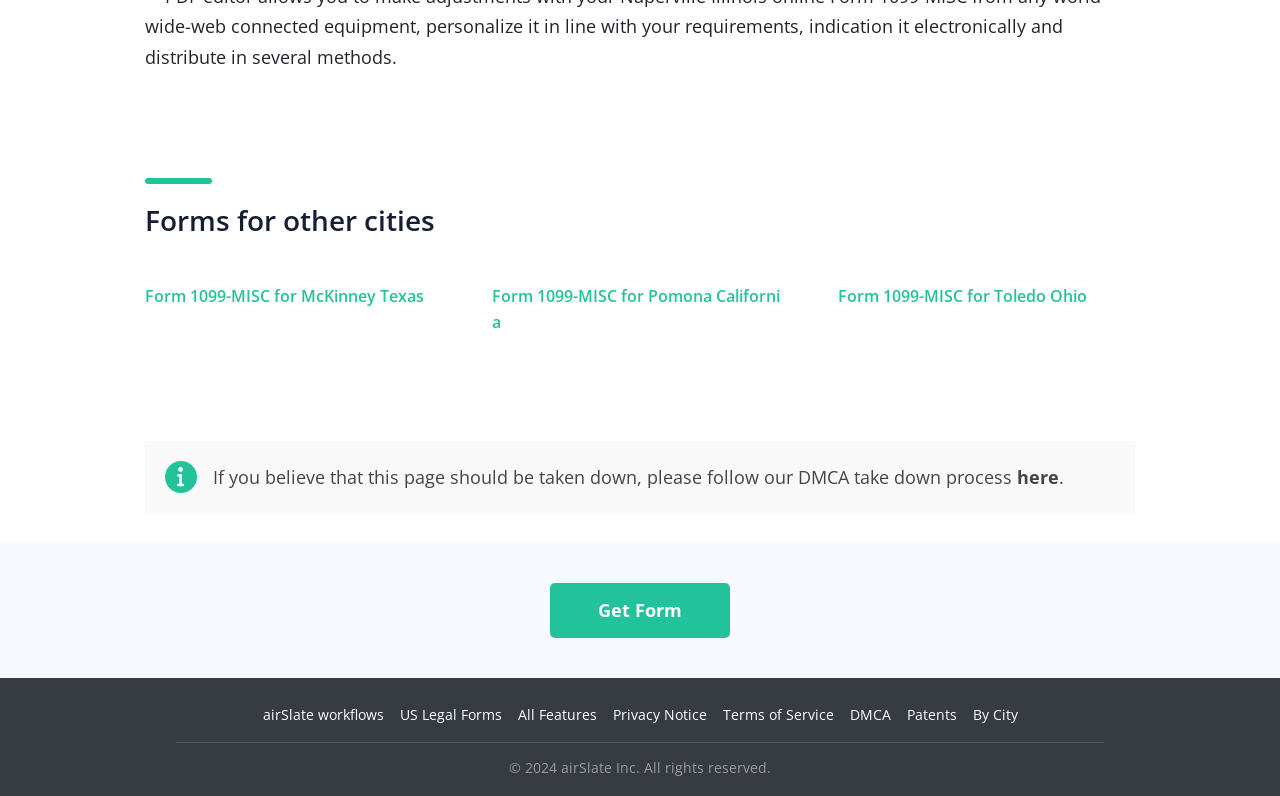What is the copyright year of airSlate Inc.? Based on the screenshot, please respond with a single word or phrase.

2024